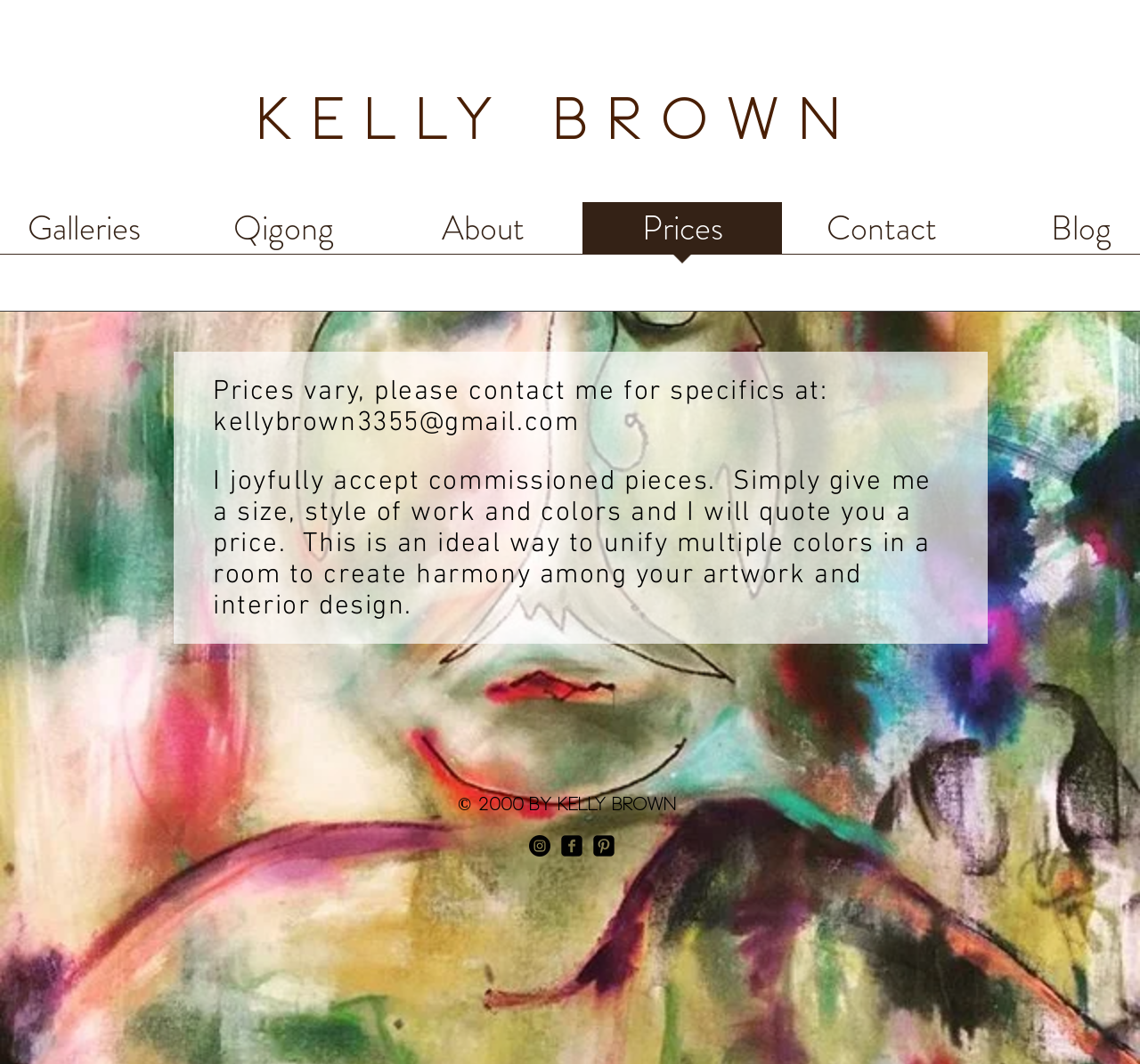What is the purpose of commissioned pieces?
Refer to the image and answer the question using a single word or phrase.

To unify multiple colors in a room